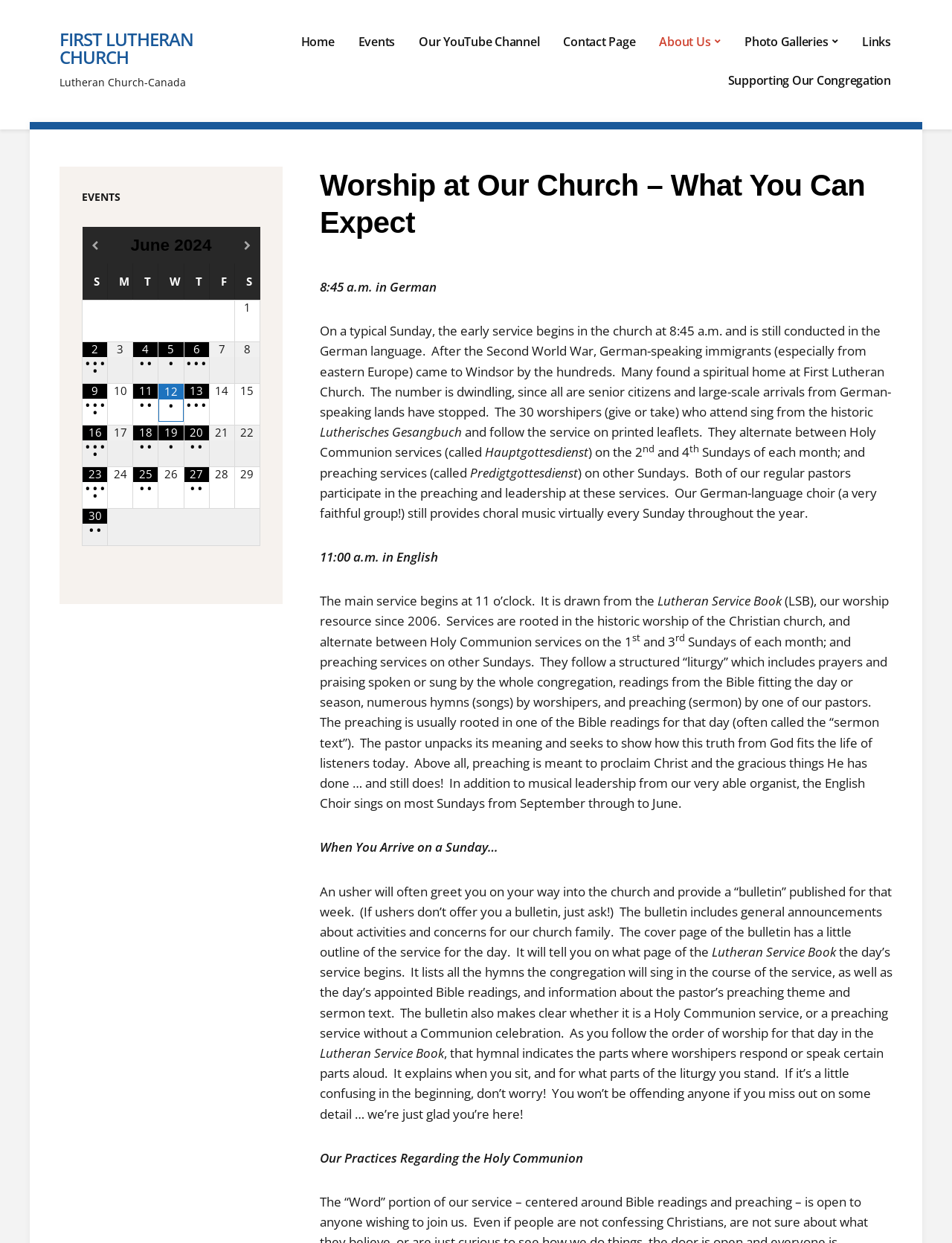Explain in detail what you observe on this webpage.

The webpage is about First Lutheran Church, specifically about what to expect when worshiping at the church. At the top of the page, there is a navigation menu with links to "Home", "Events", "Our YouTube Channel", "Contact Page", and more. Below the navigation menu, there is a heading that reads "Worship at Our Church – What You Can Expect".

The main content of the page is divided into two sections: one for the 8:45 a.m. German-language service and one for the 11:00 a.m. English-language service. The 8:45 a.m. service section describes the service as still being conducted in German, with about 30 worshipers attending. The service follows a traditional liturgy and includes hymns and prayers.

The 11:00 a.m. service section describes the service as being drawn from the Lutheran Service Book and alternating between Holy Communion services and preaching services. The service includes prayers, readings from the Bible, hymns, and a sermon by one of the pastors. The English Choir sings on most Sundays from September to June.

There is also a section titled "When You Arrive on a Sunday…" that explains what to expect when attending a service, including being greeted by an usher and receiving a bulletin that outlines the service for the day.

Additionally, there is a section titled "Our Practices Regarding the Holy Communion" that provides more information about the church's practices regarding Holy Communion.

On the right side of the page, there is a table of events for June 2024, with columns for Sunday, Monday, Tuesday, and so on. Each row represents a day of the month, and the cells contain information about events scheduled for that day.

Overall, the webpage provides detailed information about what to expect when worshiping at First Lutheran Church, including the types of services offered, the structure of the services, and the practices of the church.